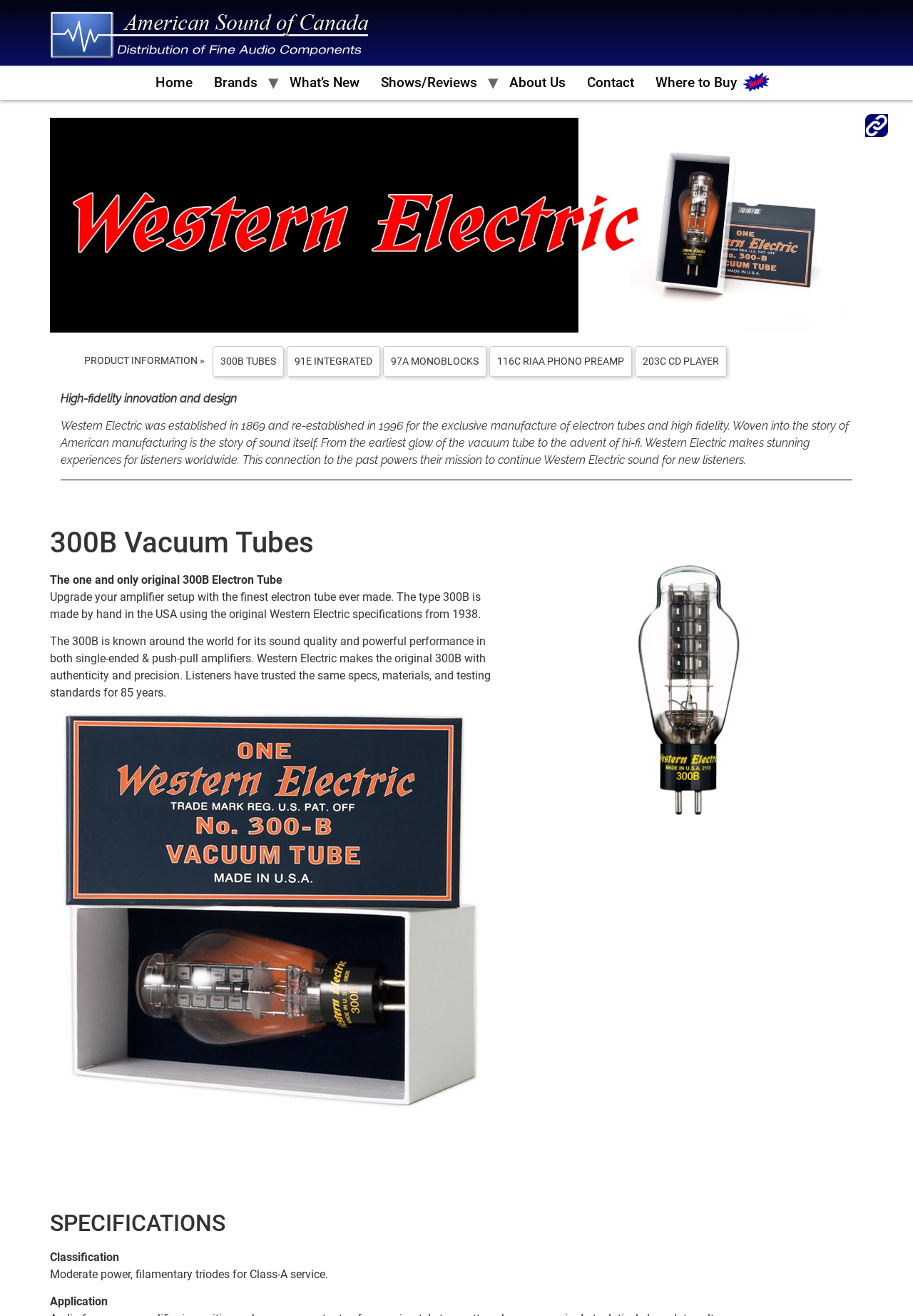What is the classification of the 300B Vacuum Tubes?
Could you answer the question with a detailed and thorough explanation?

The classification is mentioned in the specifications section of the webpage, which provides detailed information about the product.